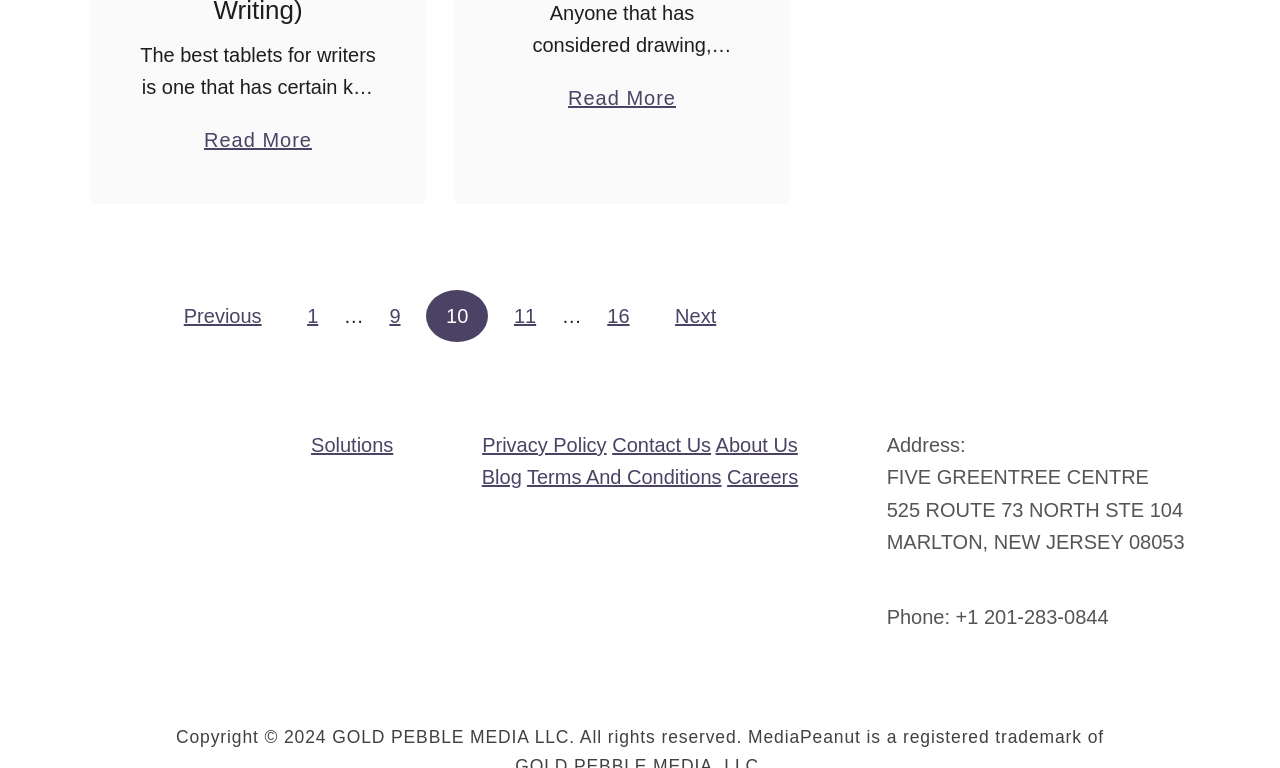Show the bounding box coordinates of the element that should be clicked to complete the task: "Contact Us".

[0.478, 0.565, 0.556, 0.594]